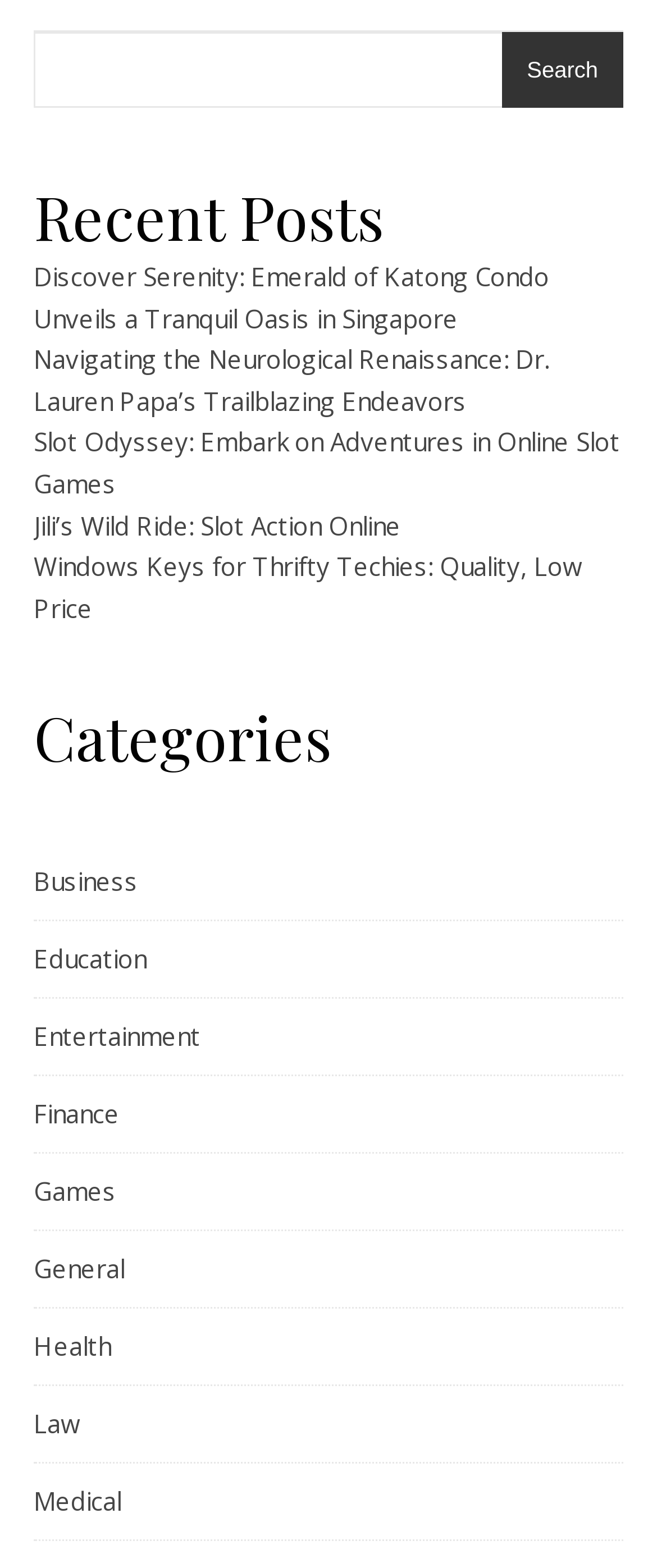Locate the bounding box coordinates of the area you need to click to fulfill this instruction: 'read recent post about Emerald of Katong Condo'. The coordinates must be in the form of four float numbers ranging from 0 to 1: [left, top, right, bottom].

[0.051, 0.165, 0.836, 0.213]